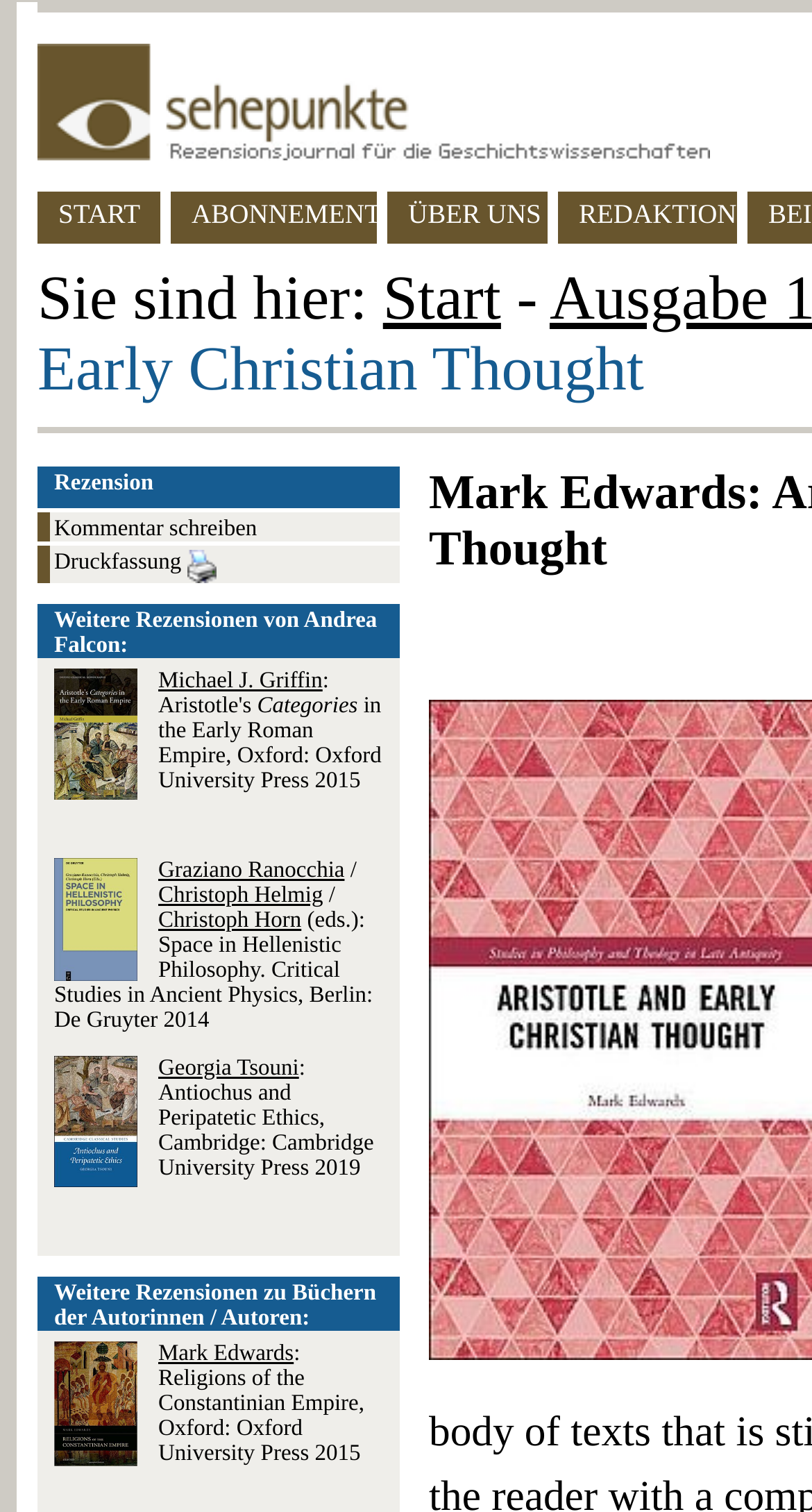Determine the bounding box coordinates (top-left x, top-left y, bottom-right x, bottom-right y) of the UI element described in the following text: ÜBER UNS

[0.477, 0.127, 0.674, 0.161]